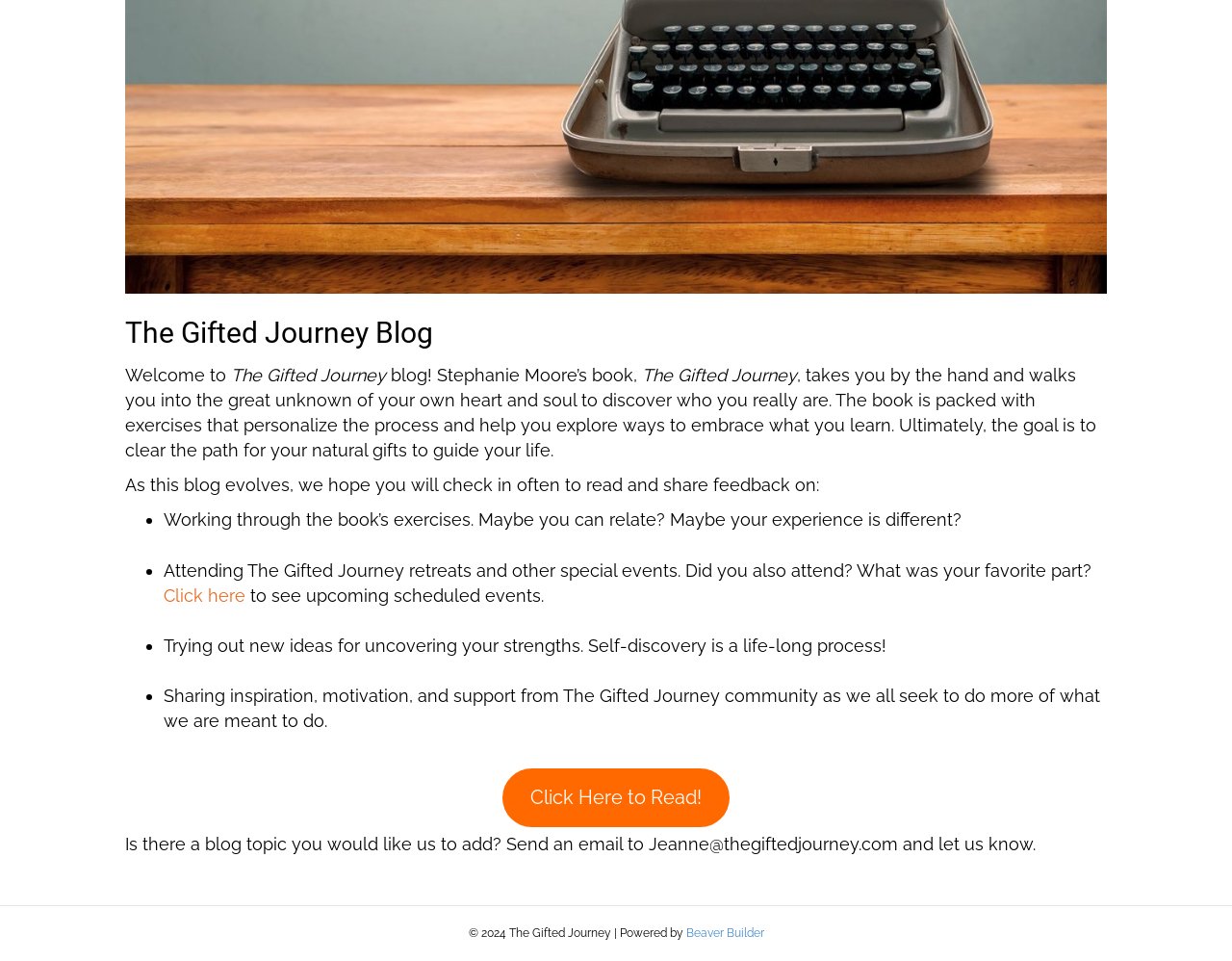Using the provided element description, identify the bounding box coordinates as (top-left x, top-left y, bottom-right x, bottom-right y). Ensure all values are between 0 and 1. Description: Click here

[0.133, 0.609, 0.199, 0.63]